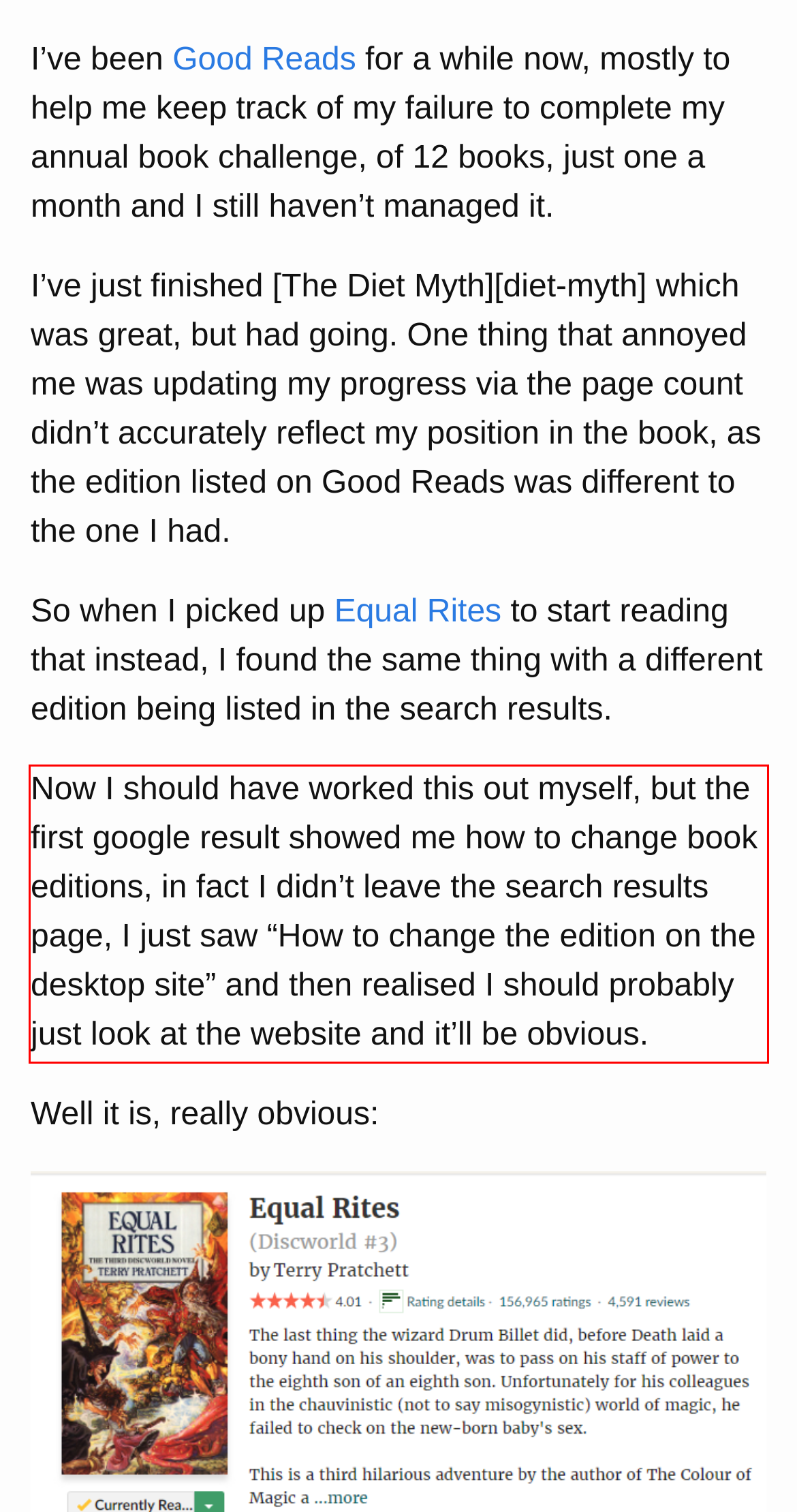There is a screenshot of a webpage with a red bounding box around a UI element. Please use OCR to extract the text within the red bounding box.

Now I should have worked this out myself, but the first google result showed me how to change book editions, in fact I didn’t leave the search results page, I just saw “How to change the edition on the desktop site” and then realised I should probably just look at the website and it’ll be obvious.